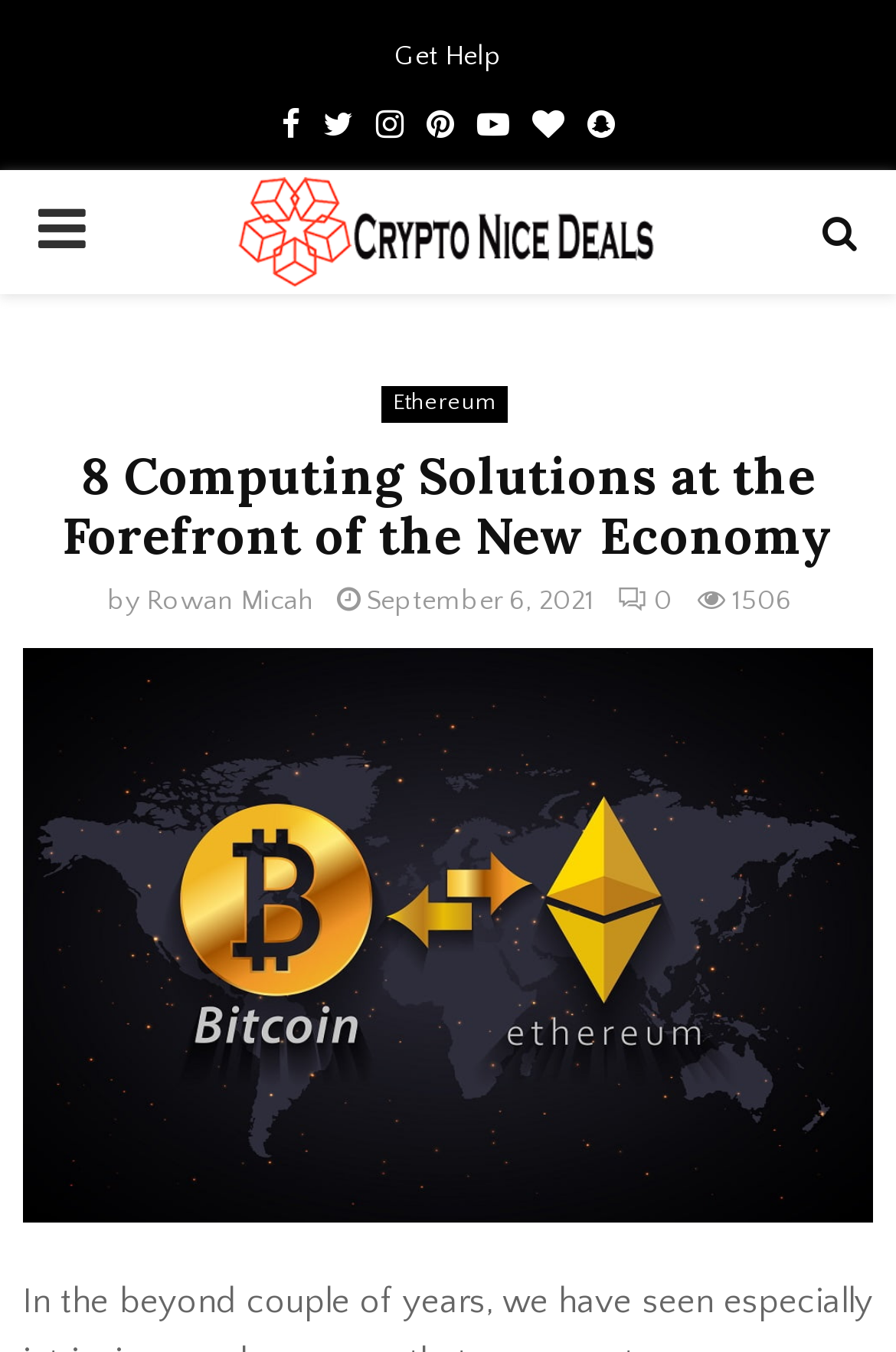Pinpoint the bounding box coordinates of the area that must be clicked to complete this instruction: "Like the post".

None